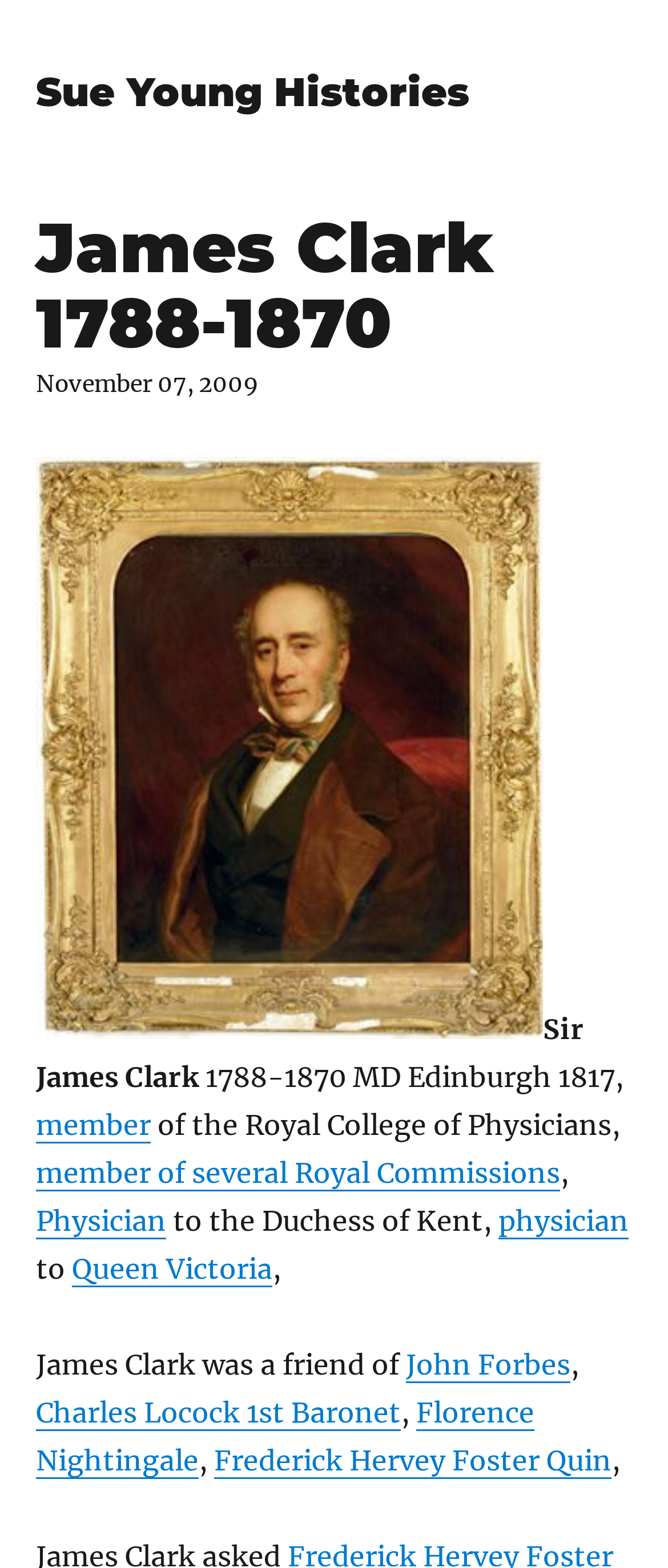Specify the bounding box coordinates of the region I need to click to perform the following instruction: "read about member of the Royal College of Physicians". The coordinates must be four float numbers in the range of 0 to 1, i.e., [left, top, right, bottom].

[0.226, 0.707, 0.928, 0.729]